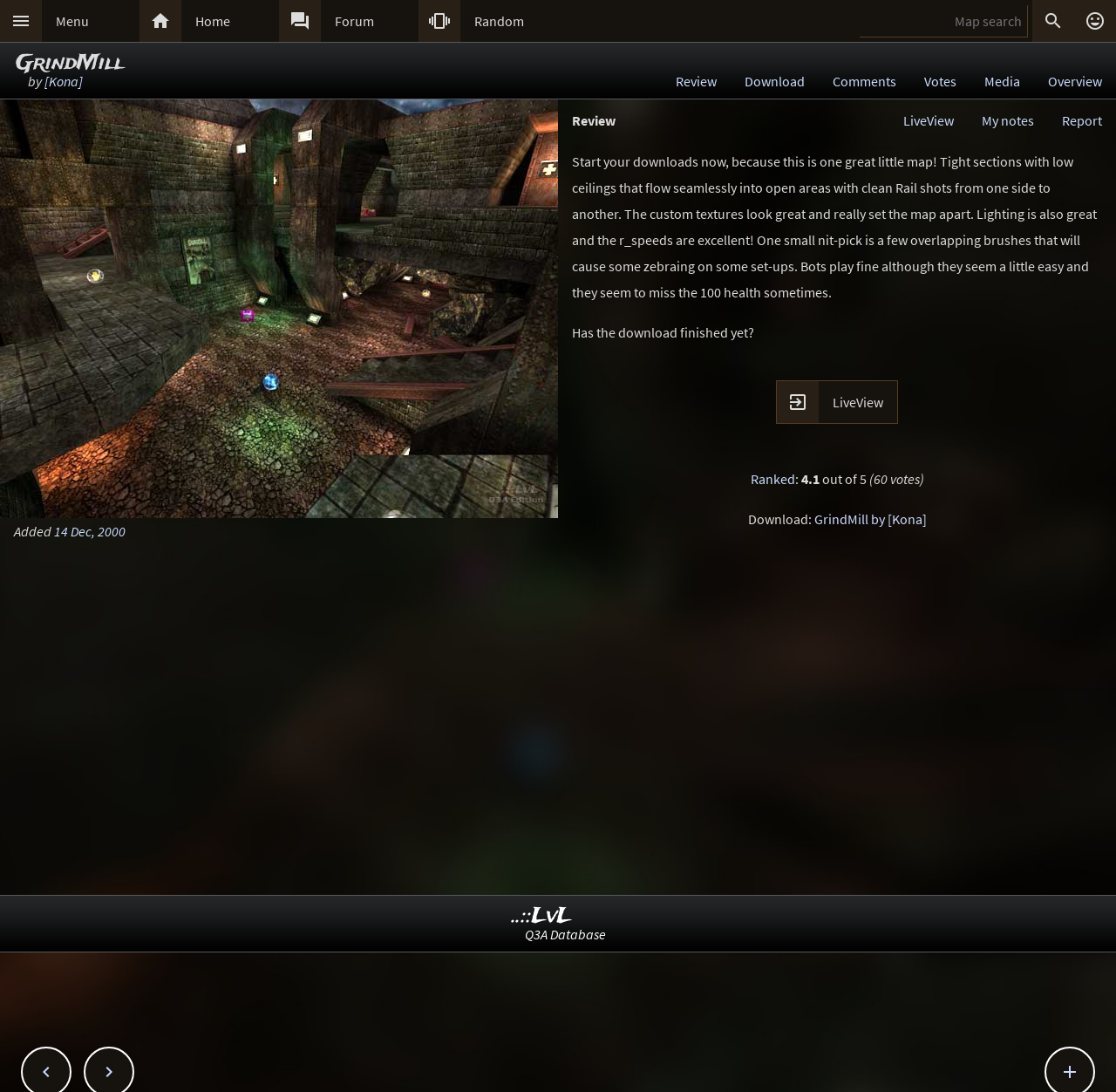Can you give a detailed response to the following question using the information from the image? What is the name of the map being reviewed?

The name of the map being reviewed can be found in the title of the webpage, which is 'Review of GrindMill by [Kona] (alkdm06) - ..::LvL - Quake 3 Arena Maps (Q3A Custom Maps)'. It is also mentioned in the static text element 'GrindMill' with bounding box coordinates [0.014, 0.044, 0.111, 0.072].